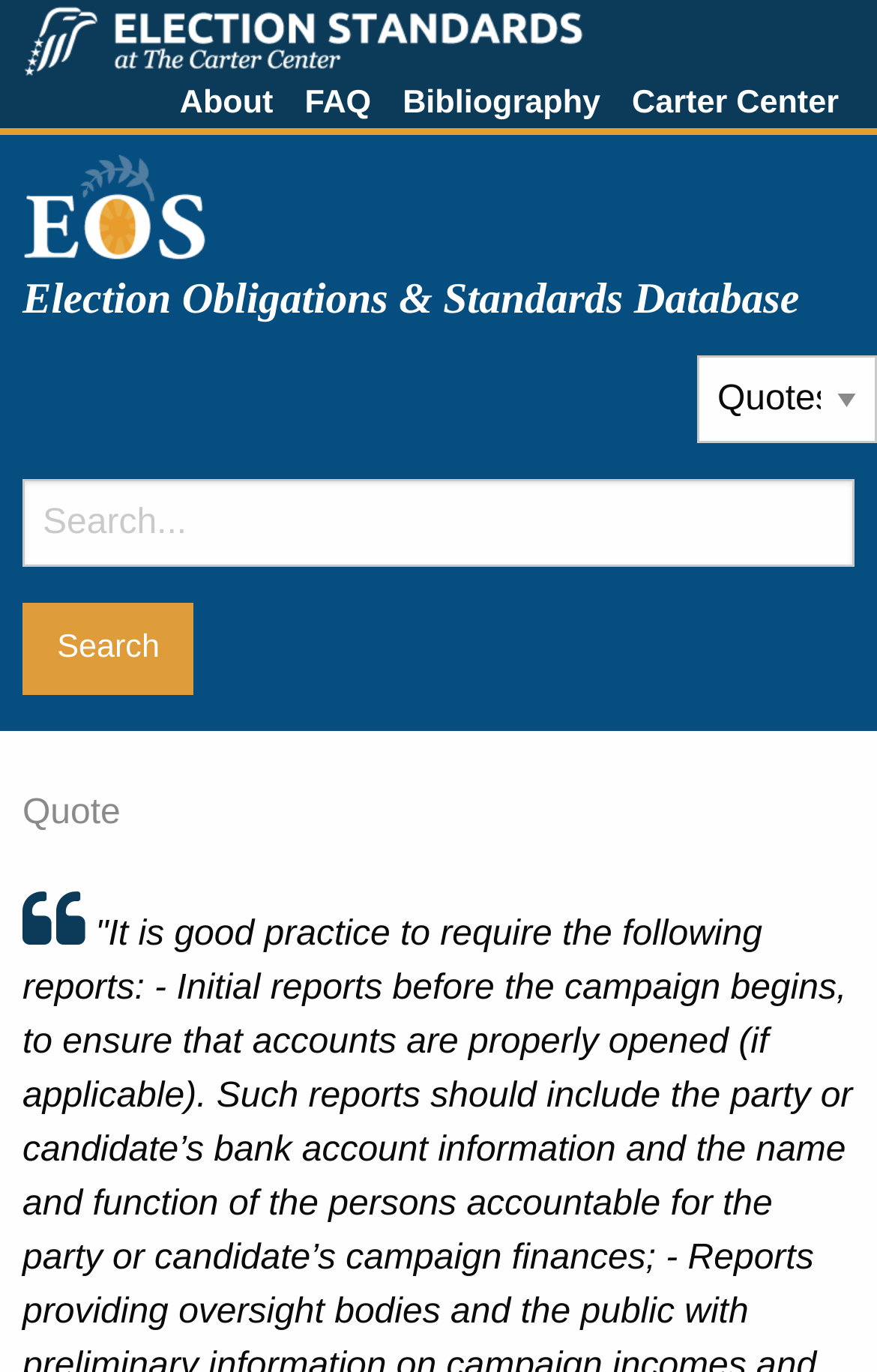Using a single word or phrase, answer the following question: 
What is the name of the organization?

The Carter Center